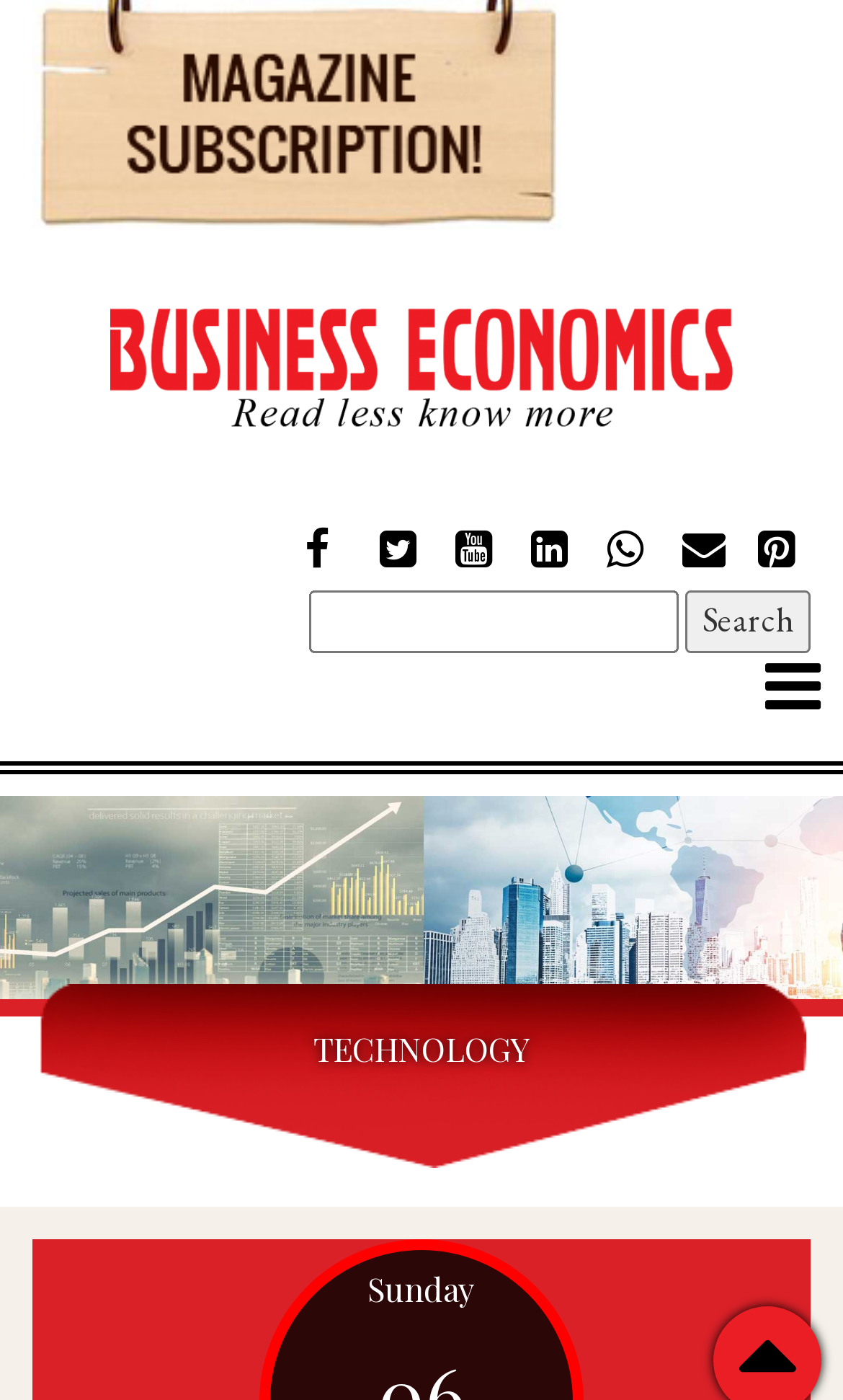Answer the question in one word or a short phrase:
What is the purpose of the search form?

To search the website